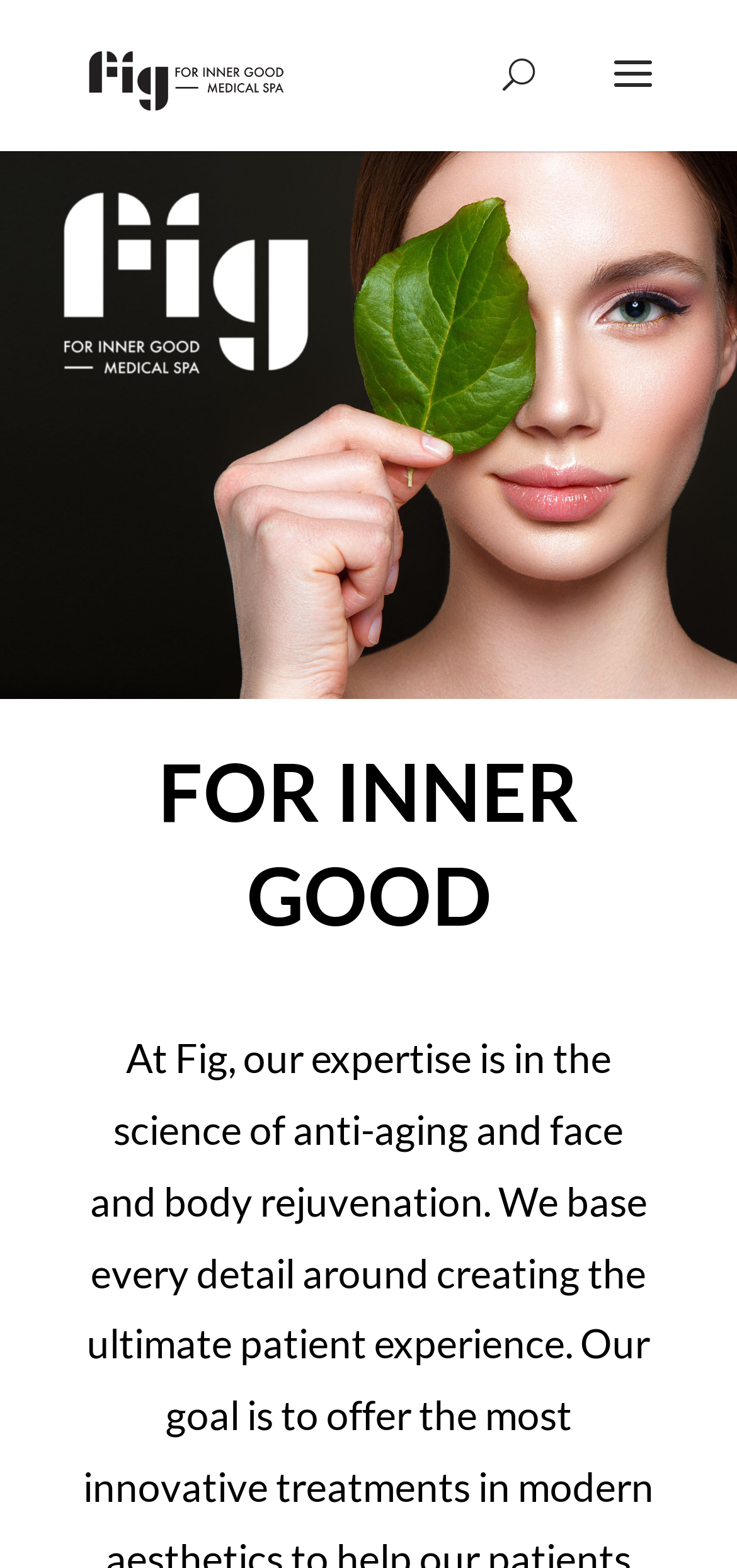Reply to the question with a single word or phrase:
Is there a link to the homepage?

Yes